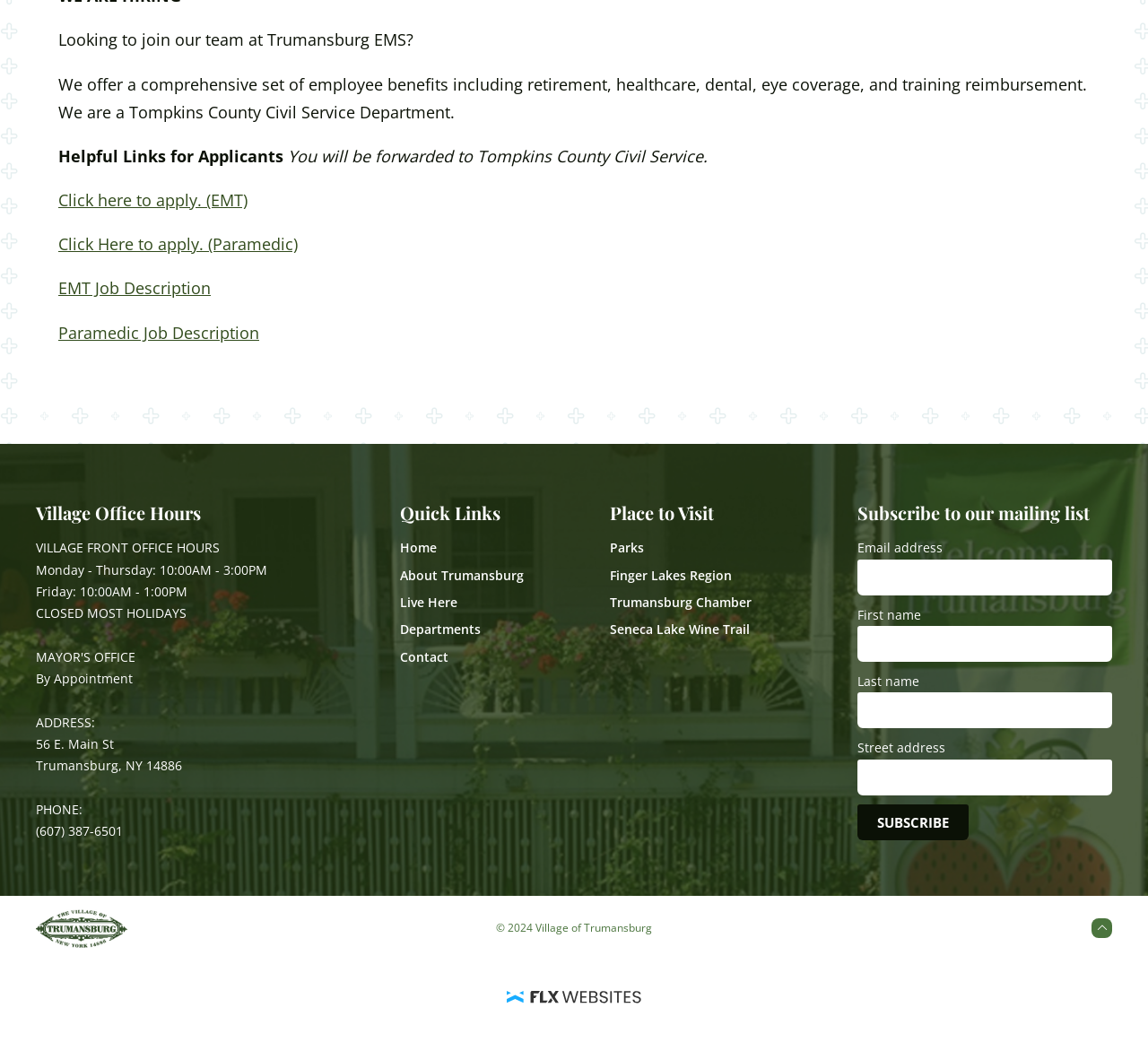What is the address of Trumansburg EMS?
Based on the visual, give a brief answer using one word or a short phrase.

56 E. Main St, Trumansburg, NY 14886